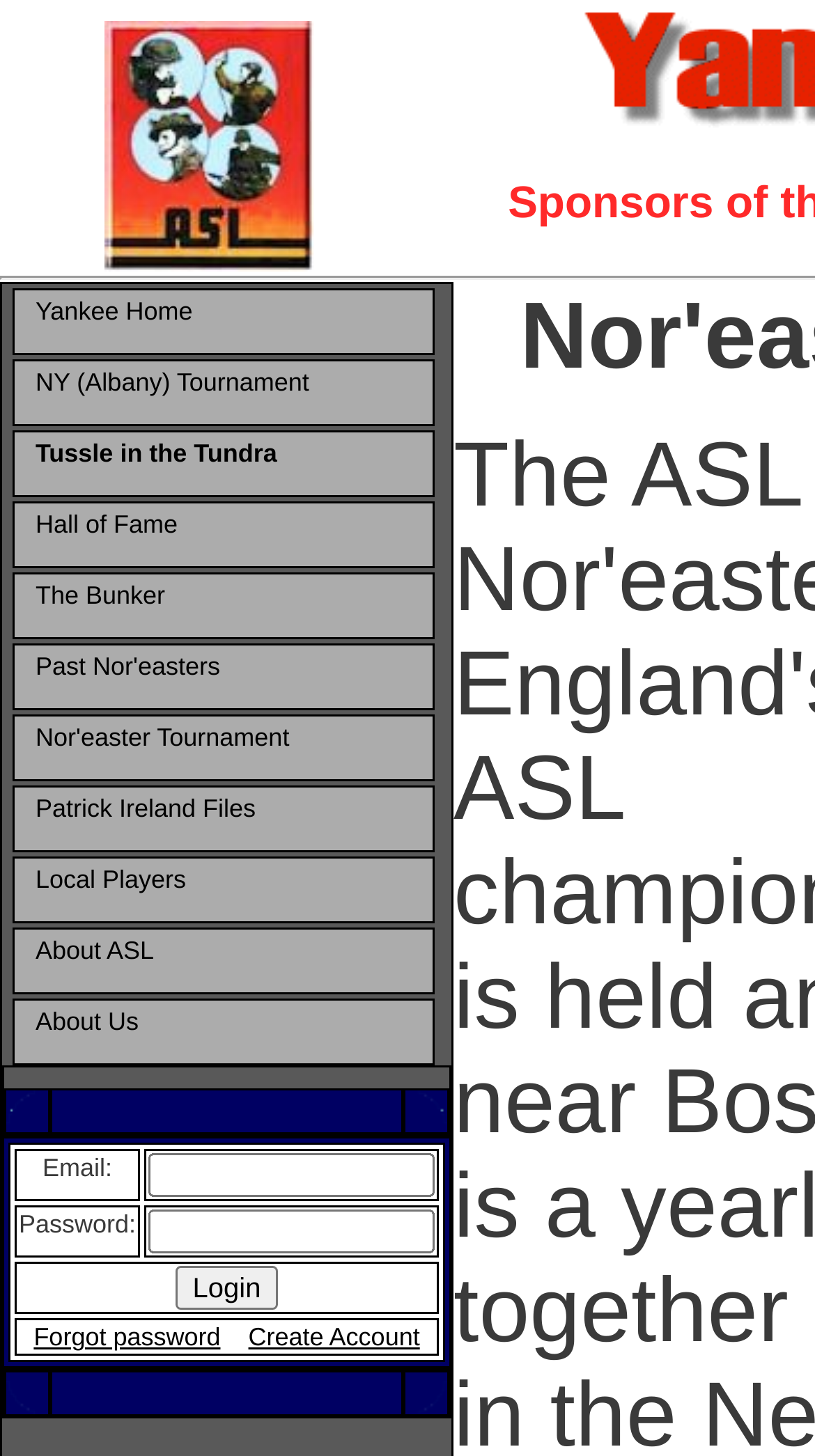How many images are on the webpage?
Give a one-word or short phrase answer based on the image.

4